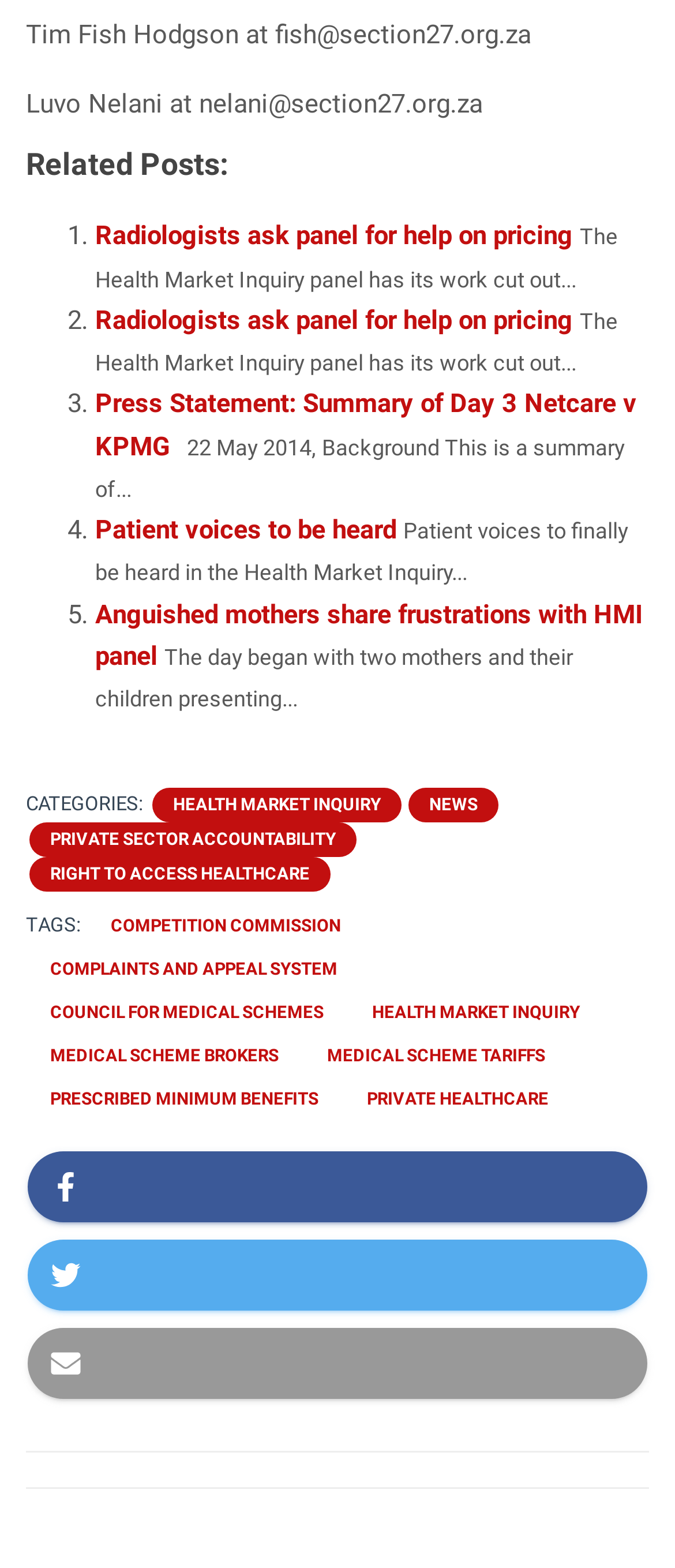Locate the bounding box coordinates of the clickable part needed for the task: "Explore 'HEALTH MARKET INQUIRY' category".

[0.256, 0.507, 0.564, 0.518]